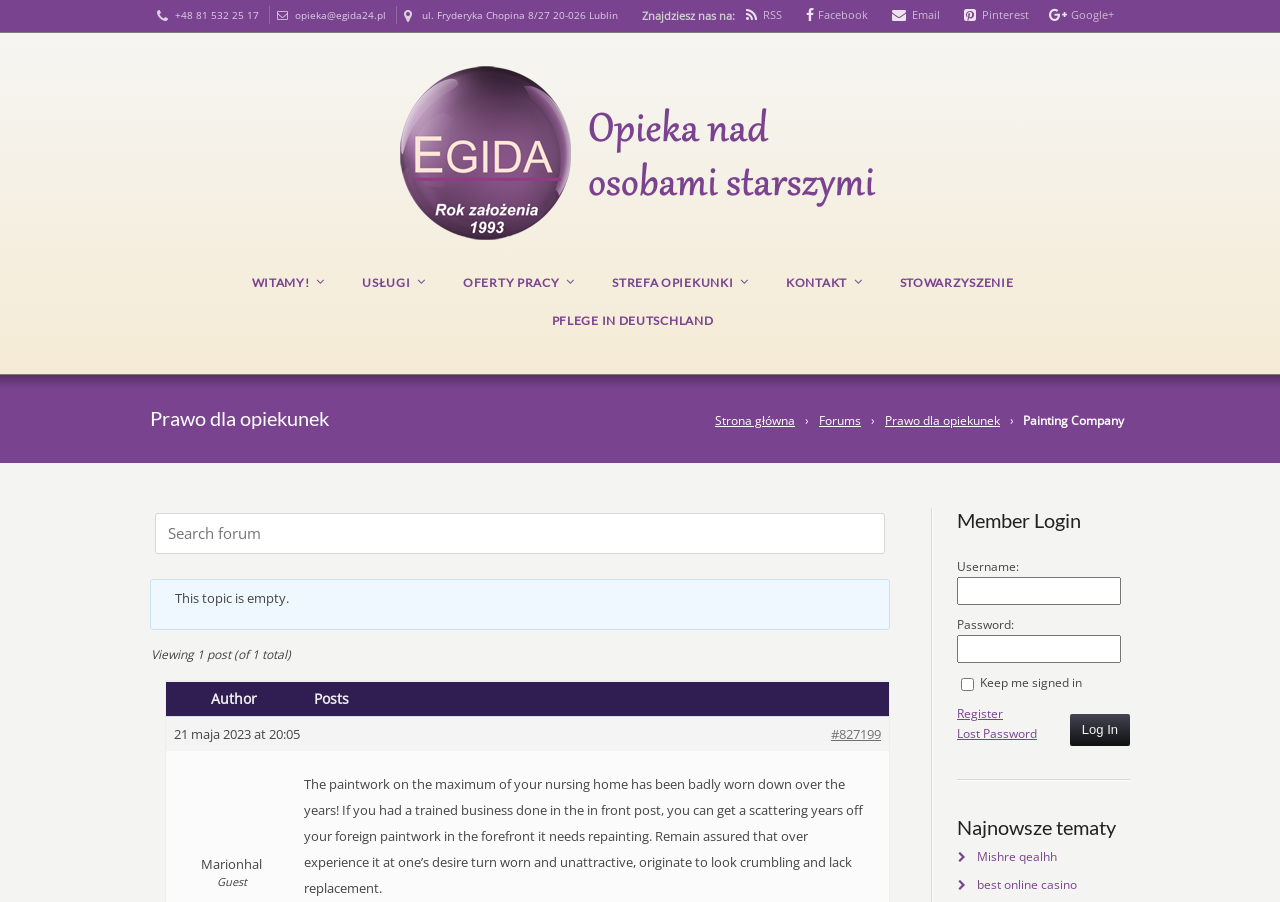Identify and provide the bounding box coordinates of the UI element described: "Markets". The coordinates should be formatted as [left, top, right, bottom], with each number being a float between 0 and 1.

None